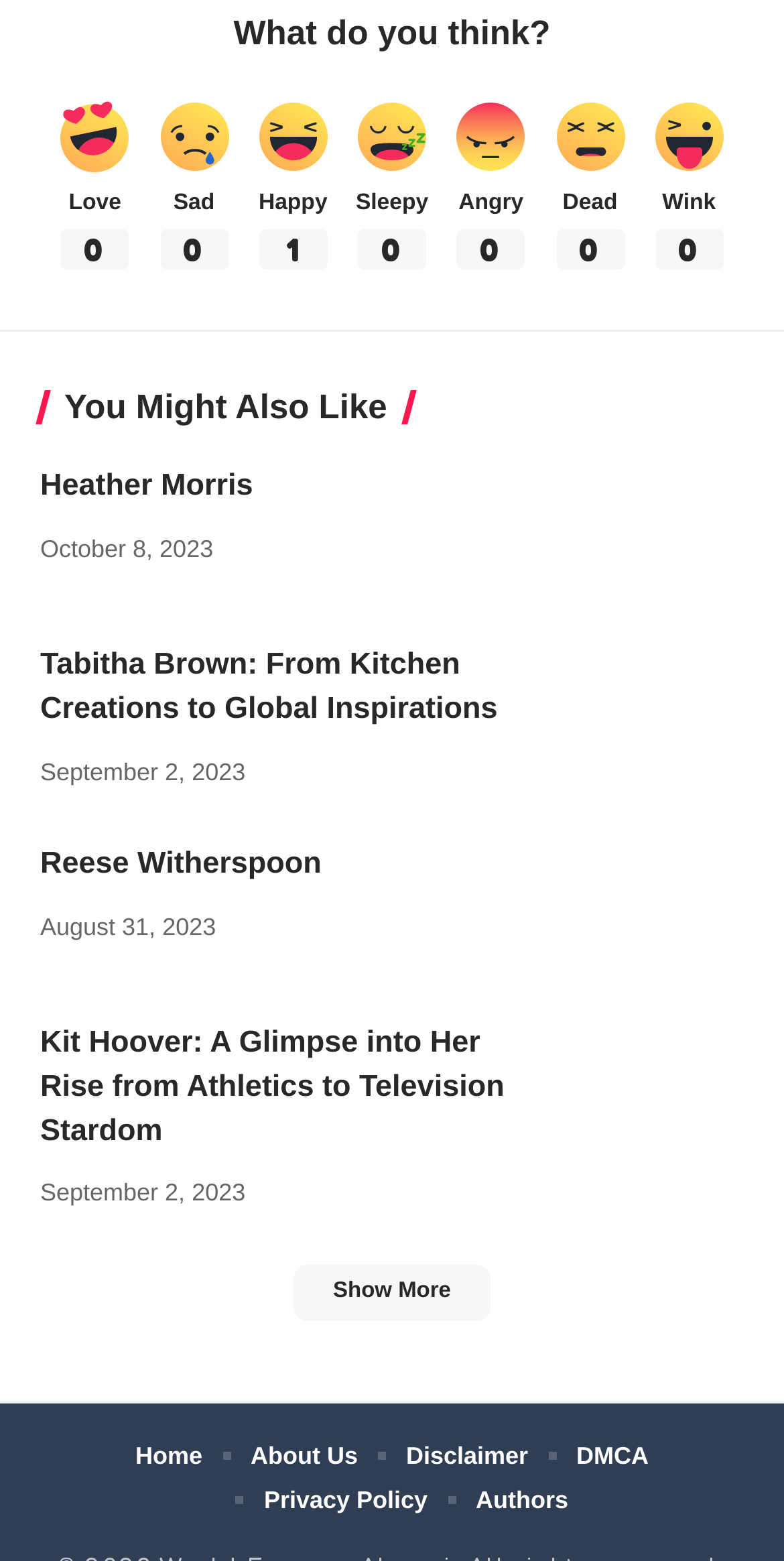Please specify the bounding box coordinates of the clickable region to carry out the following instruction: "Go to 'Home'". The coordinates should be four float numbers between 0 and 1, in the format [left, top, right, bottom].

[0.173, 0.918, 0.258, 0.946]